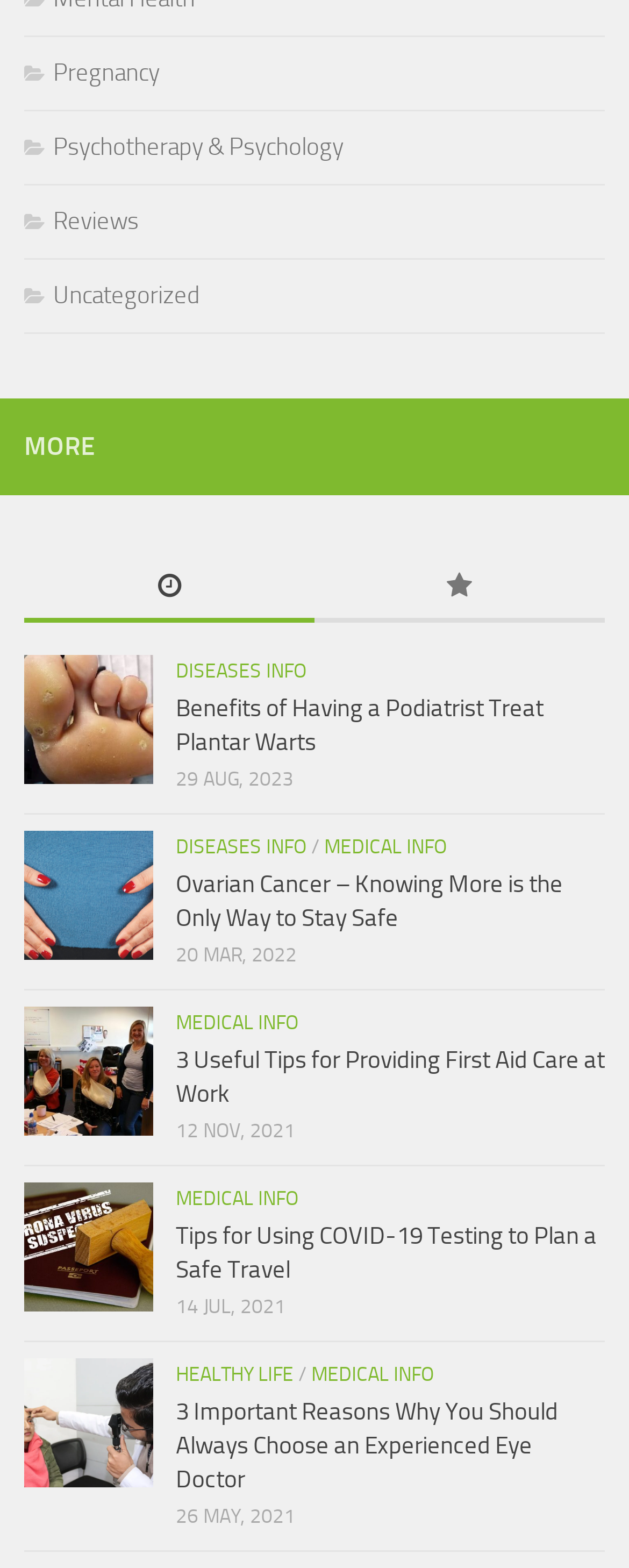Please determine the bounding box coordinates for the element that should be clicked to follow these instructions: "Download the advisory".

None